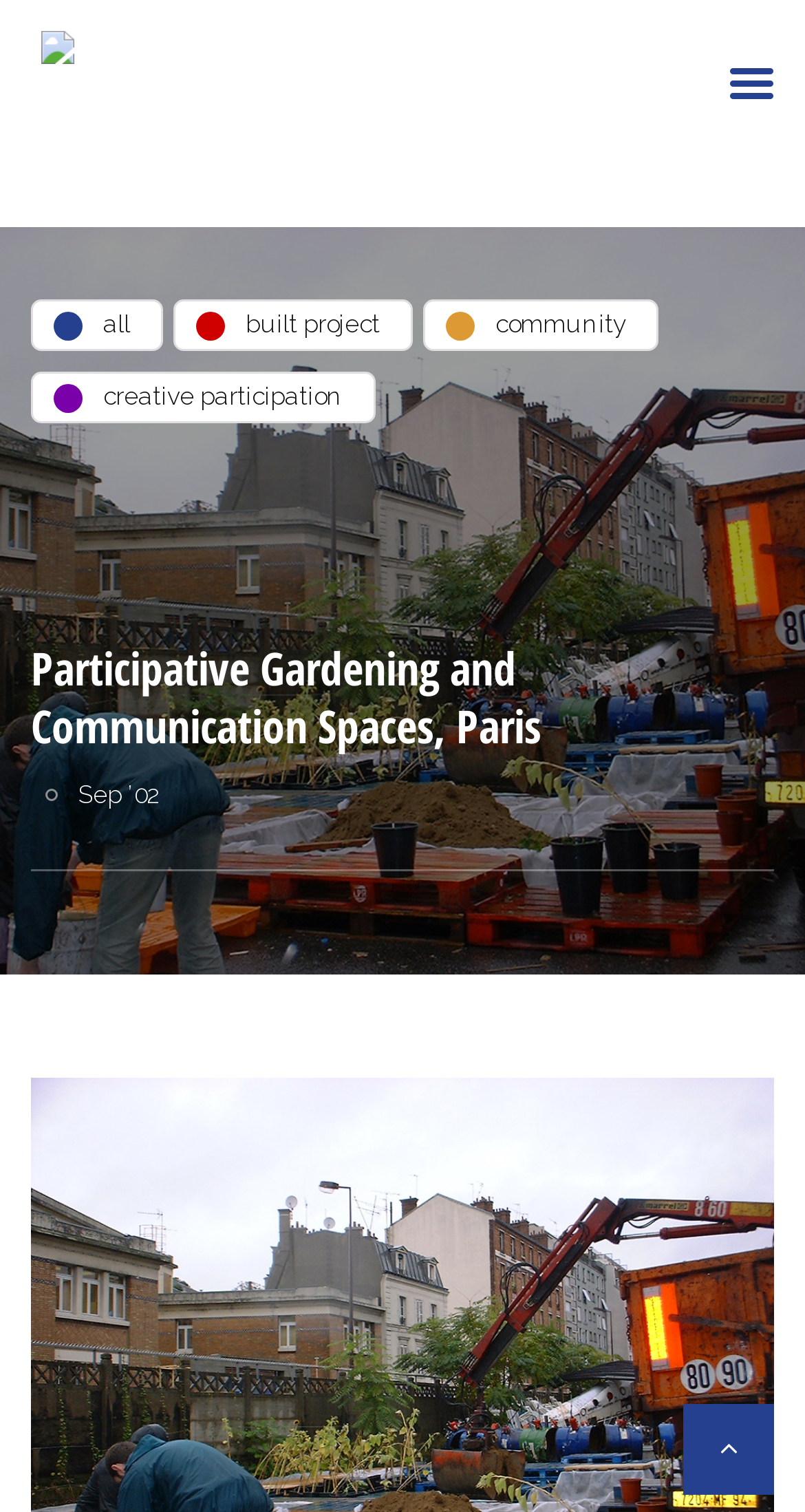Provide your answer to the question using just one word or phrase: What is the date mentioned on the webpage?

Sep '02